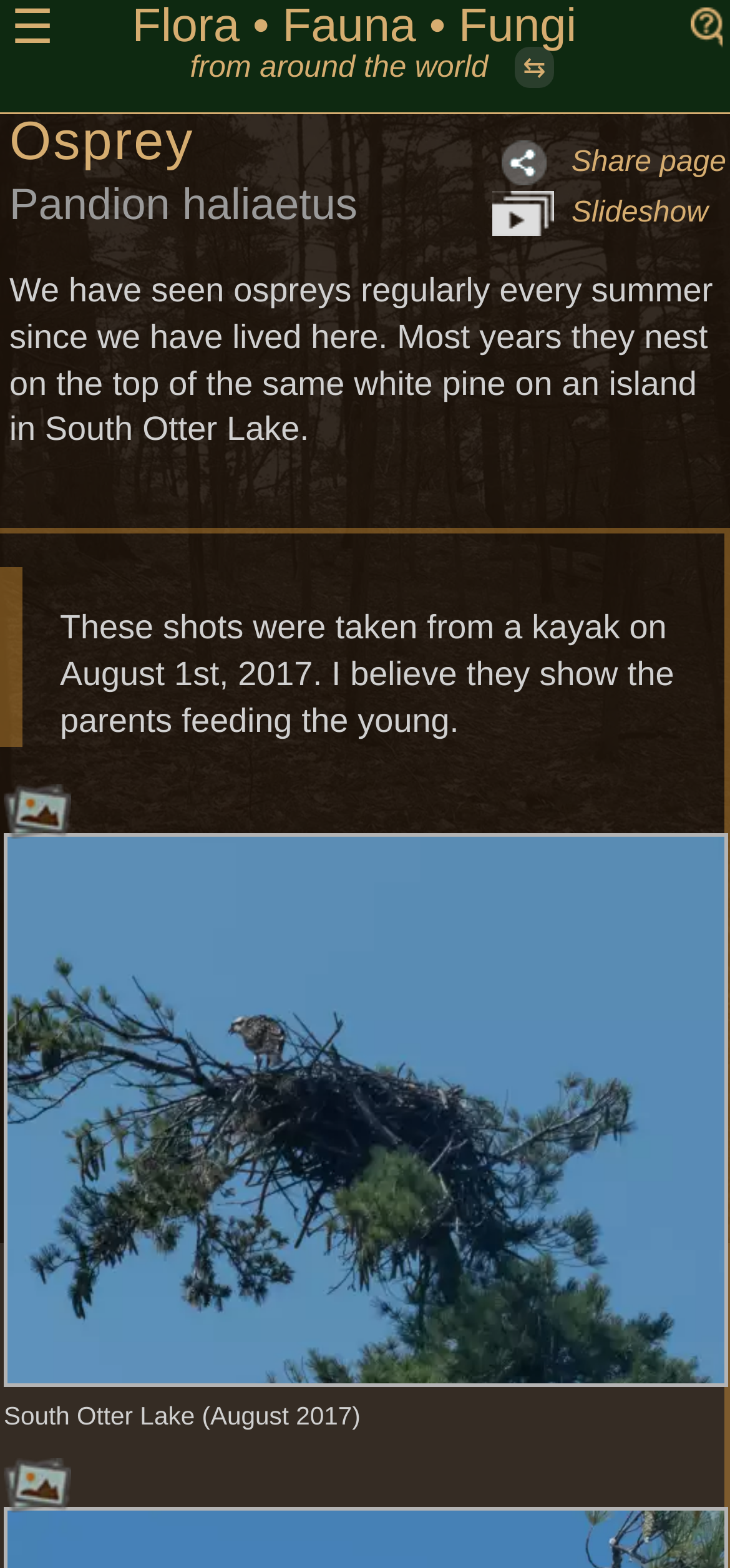Answer briefly with one word or phrase:
What is the function of the '⇆' icon?

Toggle